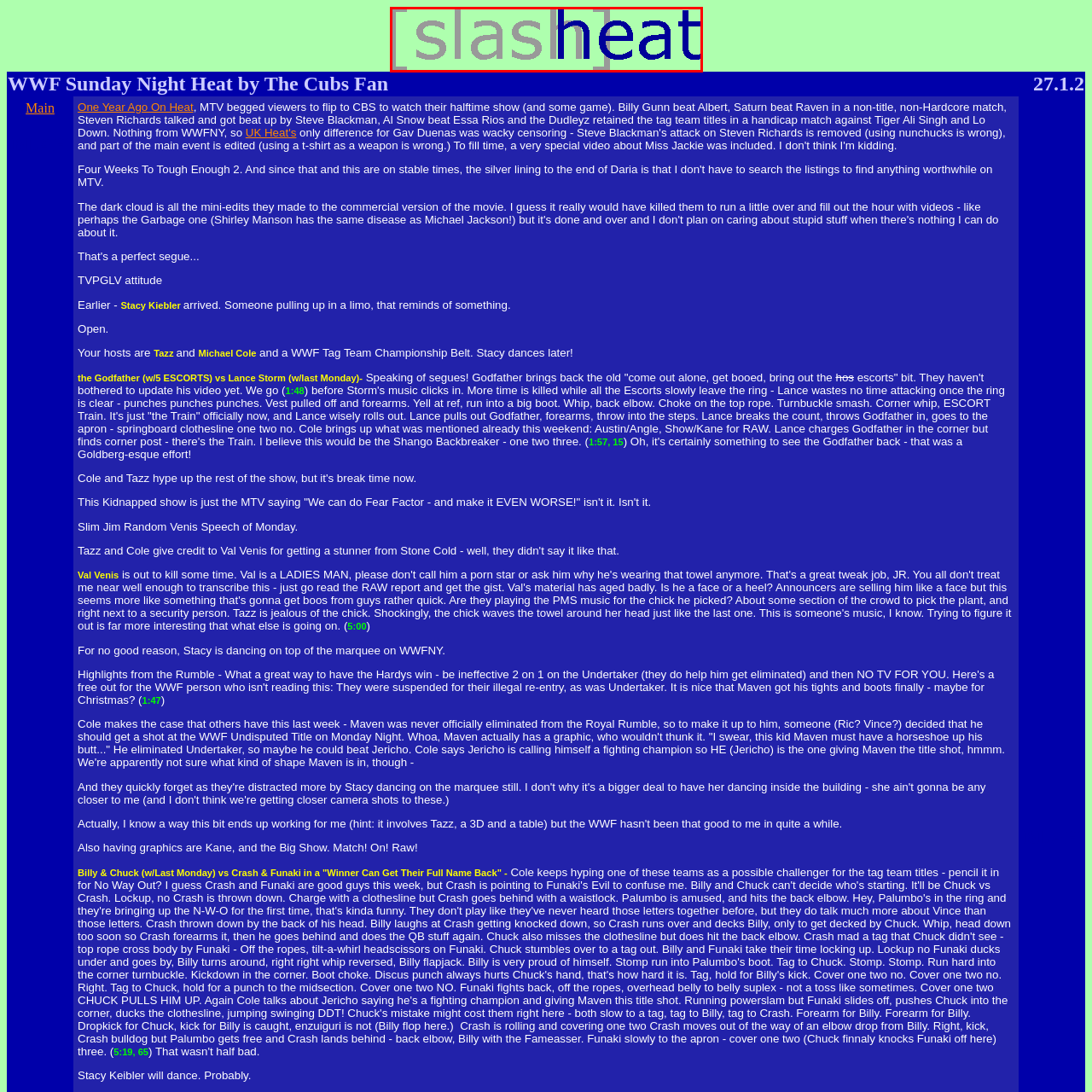Explain comprehensively what is shown in the image marked by the red outline.

The image features a stylized text logo that reads "[slash] heat" with the word "heat" prominently displayed in a bold blue font, while "[slash]" is depicted in a lighter gray color. The background has a soft green hue, enhancing the contrast between the text and the backdrop. This graphic is part of a webpage related to wrestling content, specifically referencing "Wrestling Heat," which likely draws attention to events and discussions related to wrestling entertainment. The overall design is modern and visually appealing, fitting within the theme of pop culture wrestling updates.